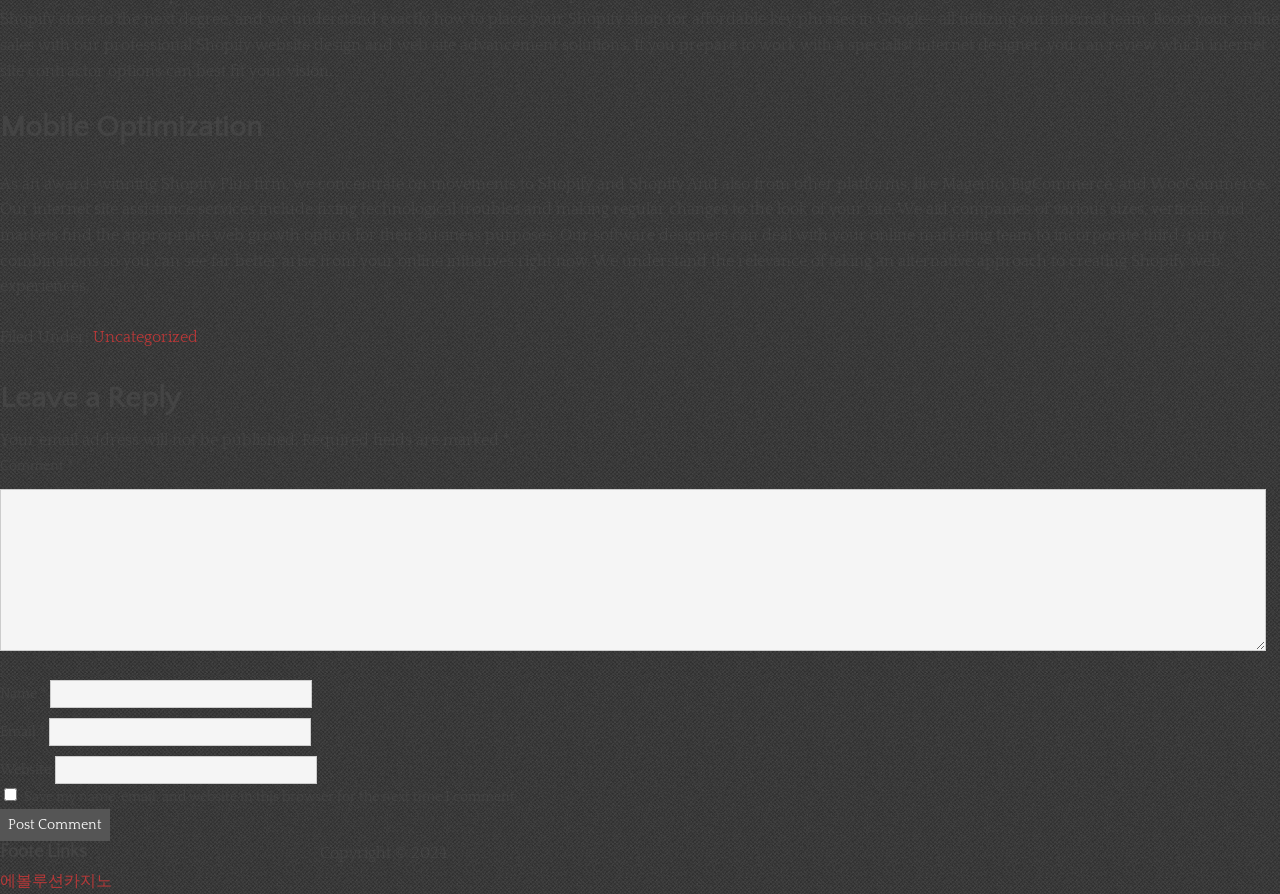Using the provided description: "parent_node: Comment * name="comment"", find the bounding box coordinates of the corresponding UI element. The output should be four float numbers between 0 and 1, in the format [left, top, right, bottom].

[0.0, 0.547, 0.989, 0.728]